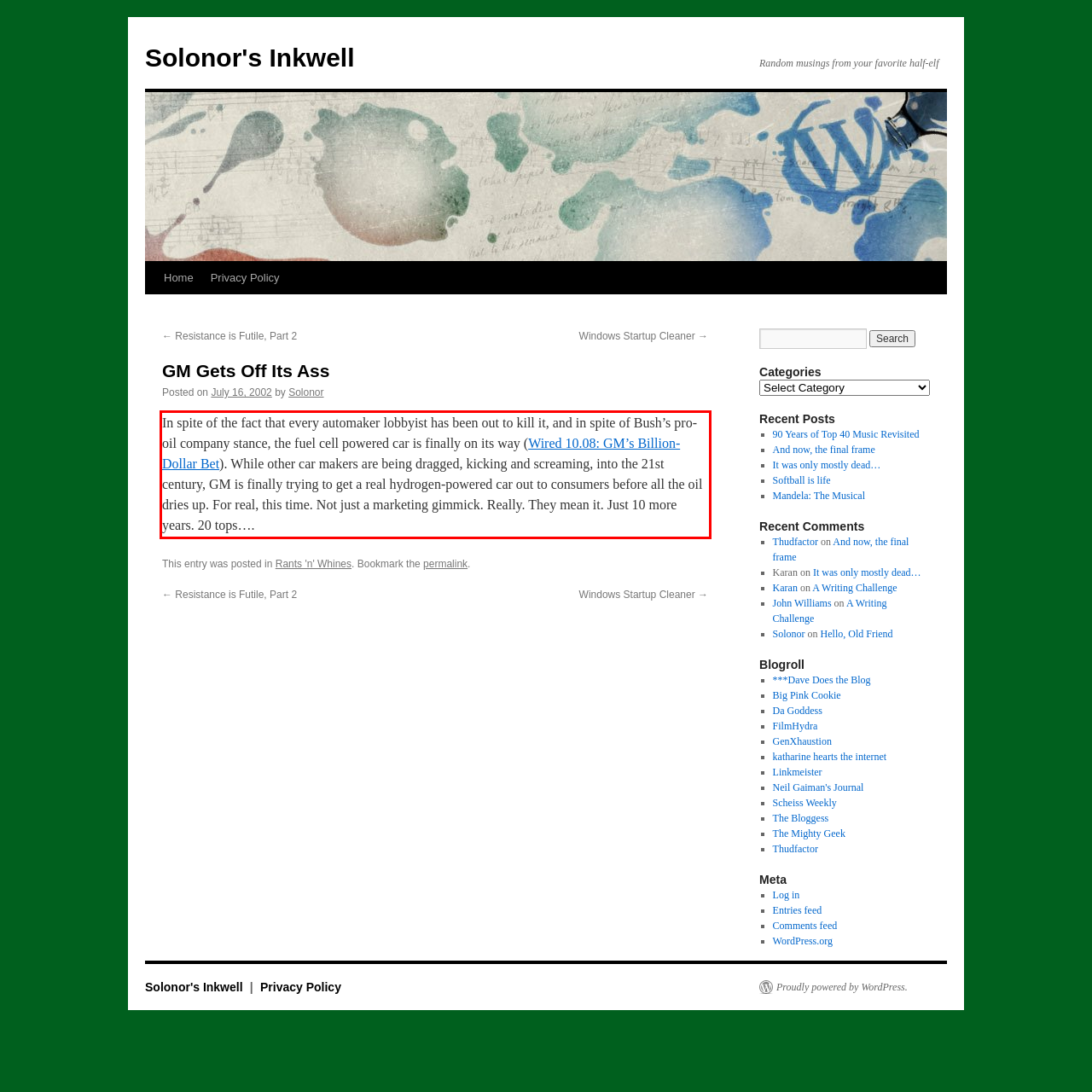Identify the text within the red bounding box on the webpage screenshot and generate the extracted text content.

In spite of the fact that every automaker lobbyist has been out to kill it, and in spite of Bush’s pro-oil company stance, the fuel cell powered car is finally on its way (Wired 10.08: GM’s Billion-Dollar Bet). While other car makers are being dragged, kicking and screaming, into the 21st century, GM is finally trying to get a real hydrogen-powered car out to consumers before all the oil dries up. For real, this time. Not just a marketing gimmick. Really. They mean it. Just 10 more years. 20 tops….